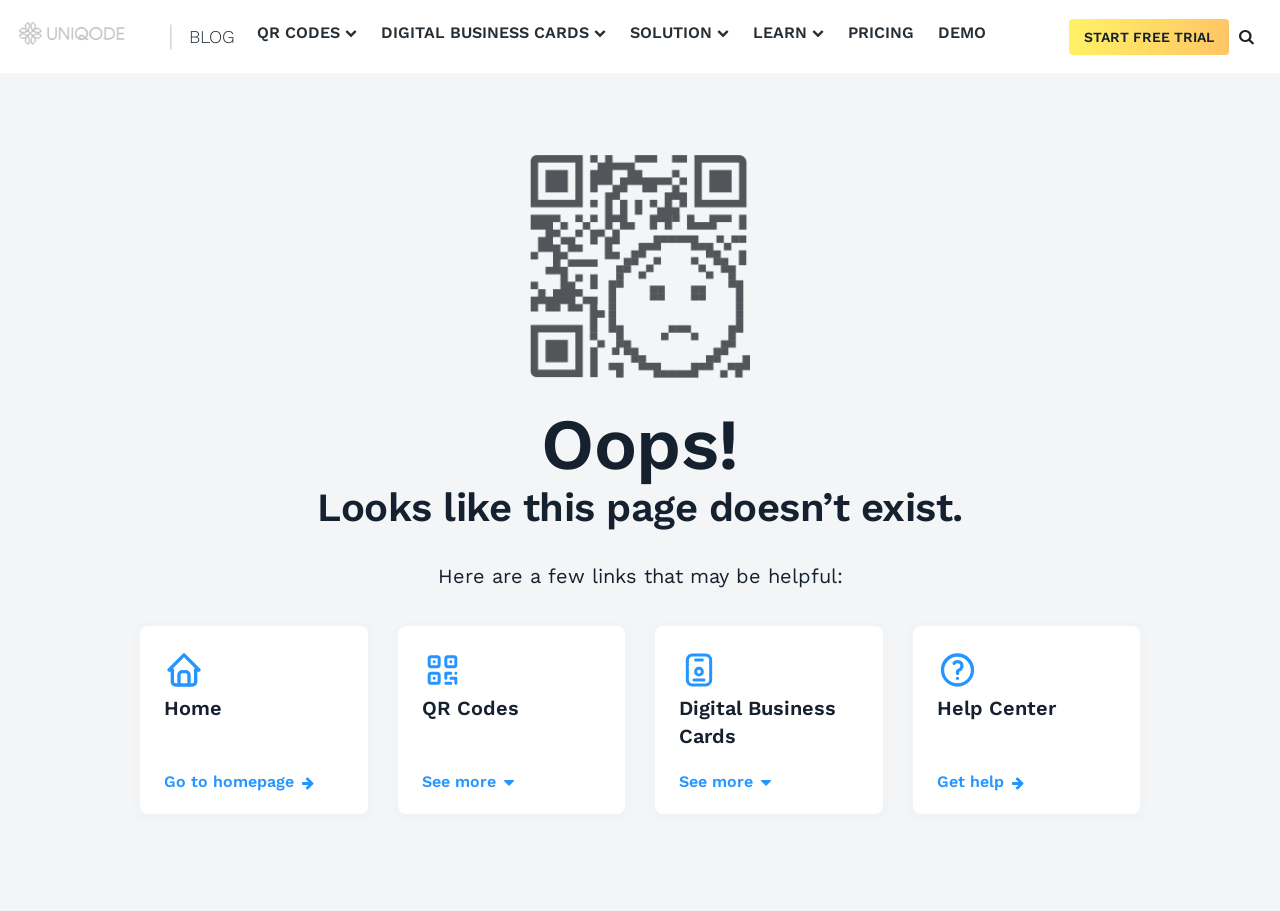Please identify the bounding box coordinates of the element I should click to complete this instruction: 'read blog posts'. The coordinates should be given as four float numbers between 0 and 1, like this: [left, top, right, bottom].

[0.148, 0.029, 0.184, 0.052]